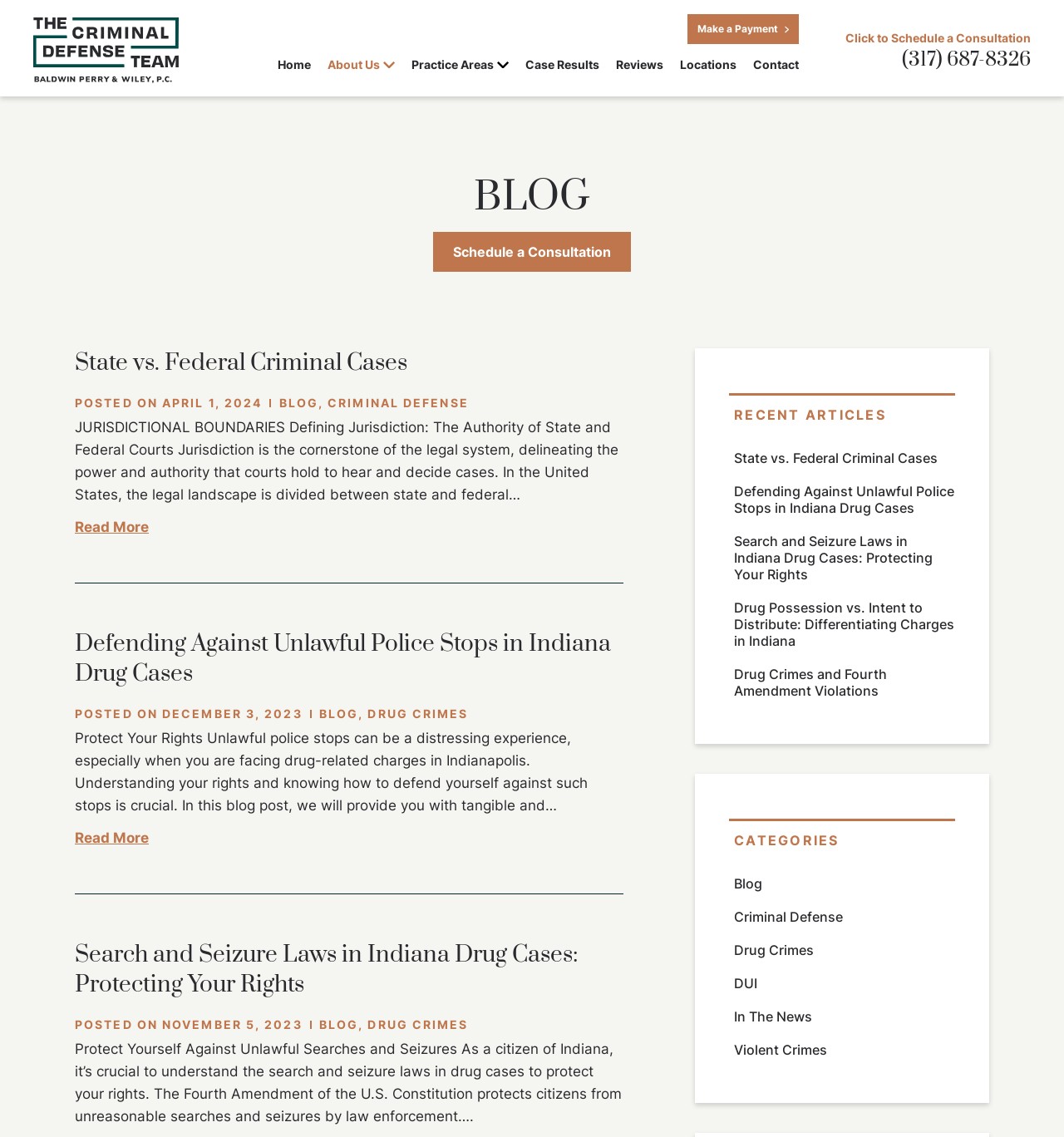Please give a short response to the question using one word or a phrase:
What is the topic of the first blog post?

State vs. Federal Criminal Cases